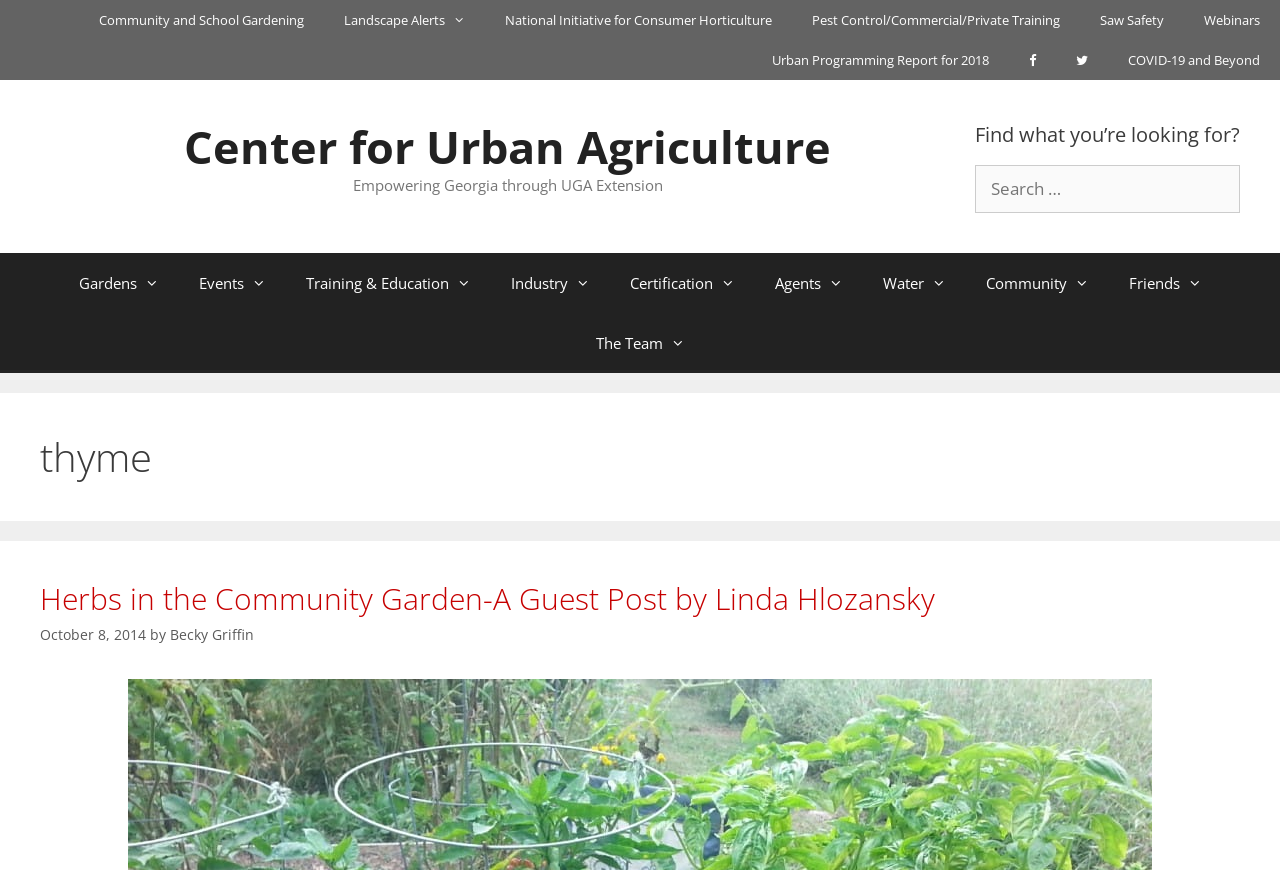Identify the bounding box coordinates of the clickable section necessary to follow the following instruction: "Check the Urban Programming Report for 2018". The coordinates should be presented as four float numbers from 0 to 1, i.e., [left, top, right, bottom].

[0.588, 0.046, 0.788, 0.092]